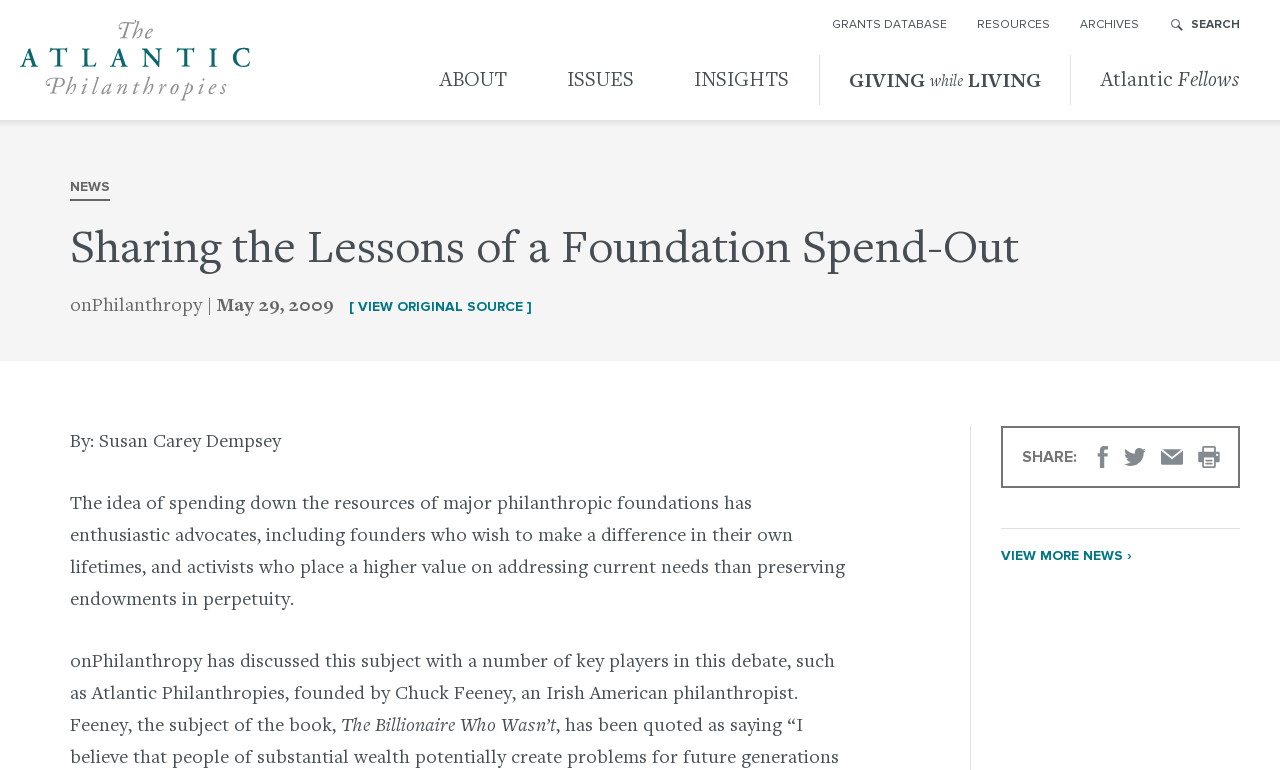Pinpoint the bounding box coordinates of the element that must be clicked to accomplish the following instruction: "Search for something". The coordinates should be in the format of four float numbers between 0 and 1, i.e., [left, top, right, bottom].

[0.913, 0.013, 0.969, 0.052]